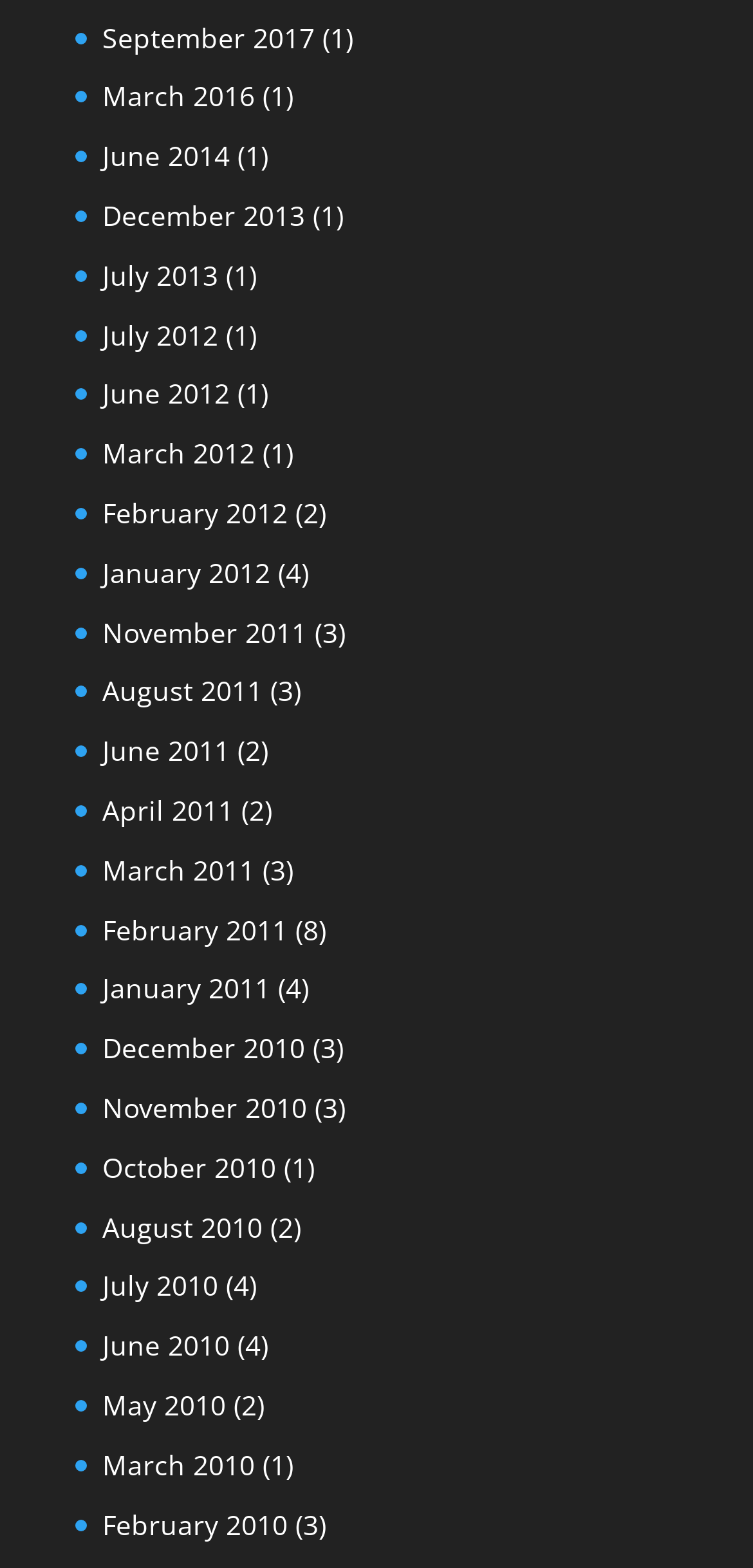Provide a one-word or one-phrase answer to the question:
What is the earliest month listed?

December 2010